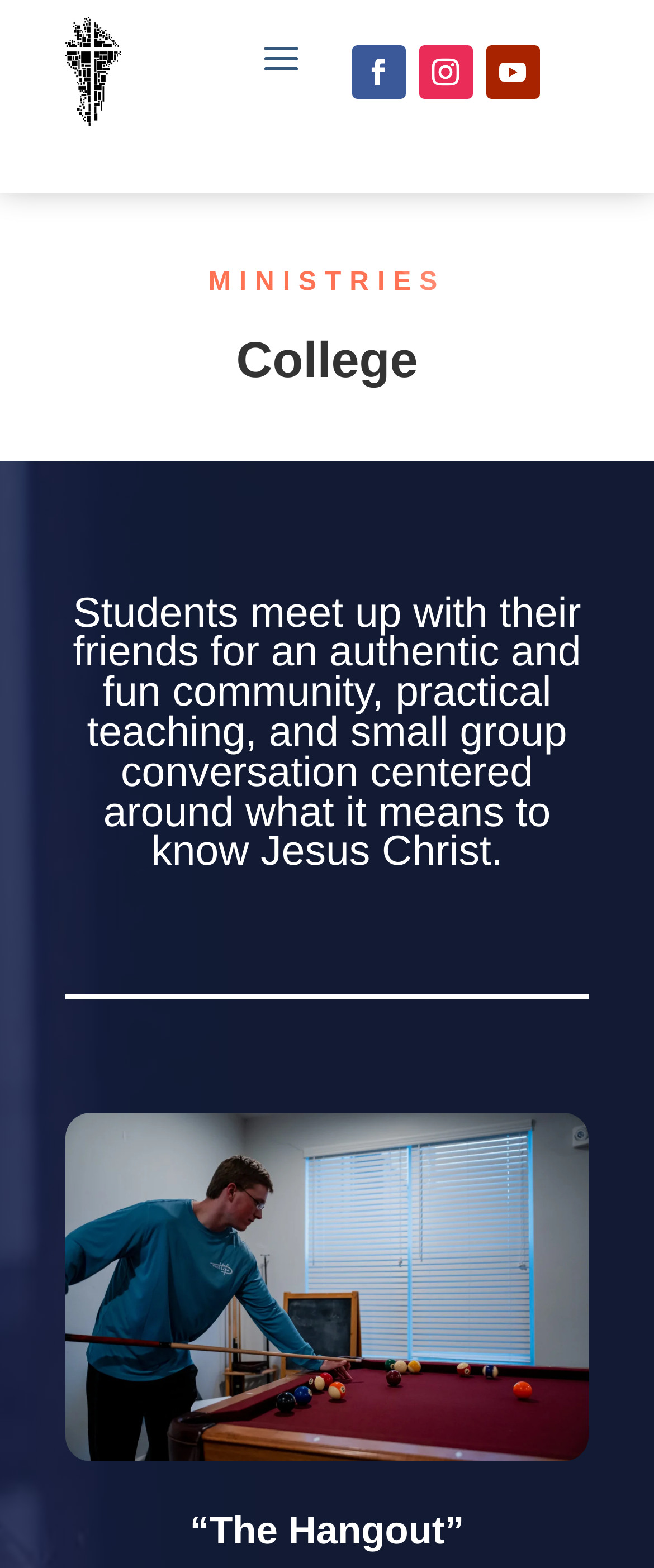Use a single word or phrase to answer this question: 
What is the name of the community?

University Church